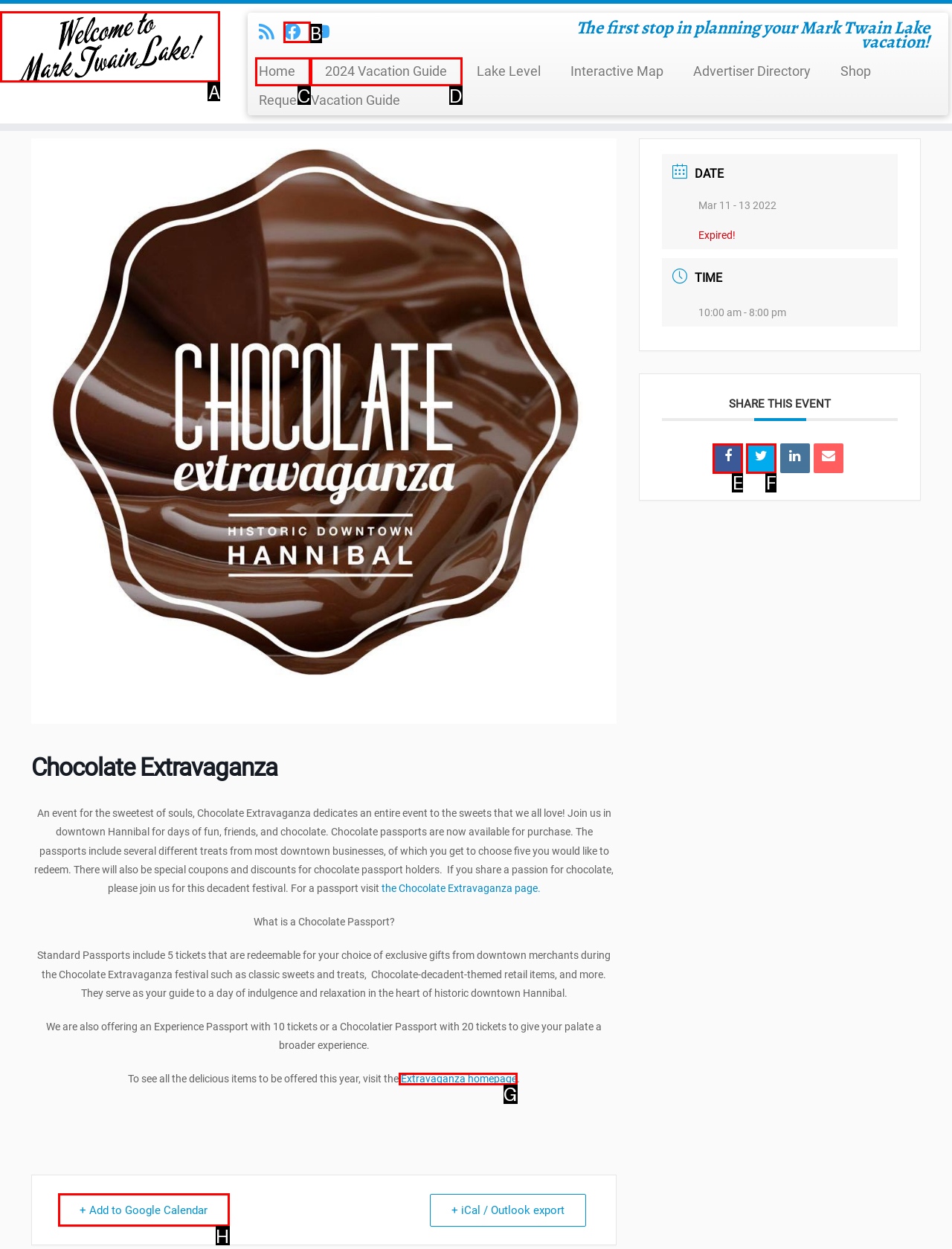Determine which HTML element should be clicked for this task: Explore Mark Twain Lake
Provide the option's letter from the available choices.

A